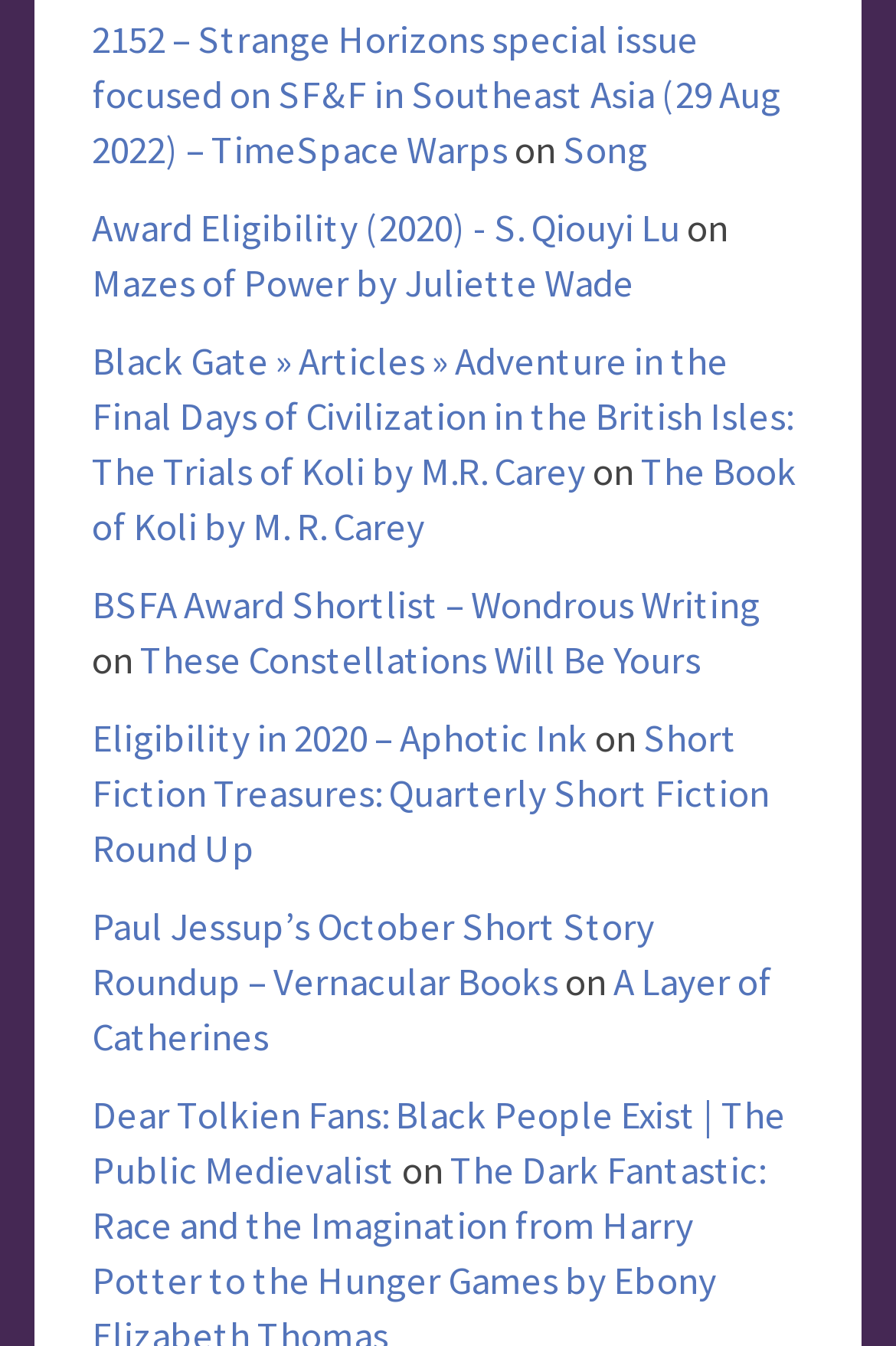Extract the bounding box coordinates for the described element: "A Layer of Catherines". The coordinates should be represented as four float numbers between 0 and 1: [left, top, right, bottom].

[0.103, 0.711, 0.862, 0.789]